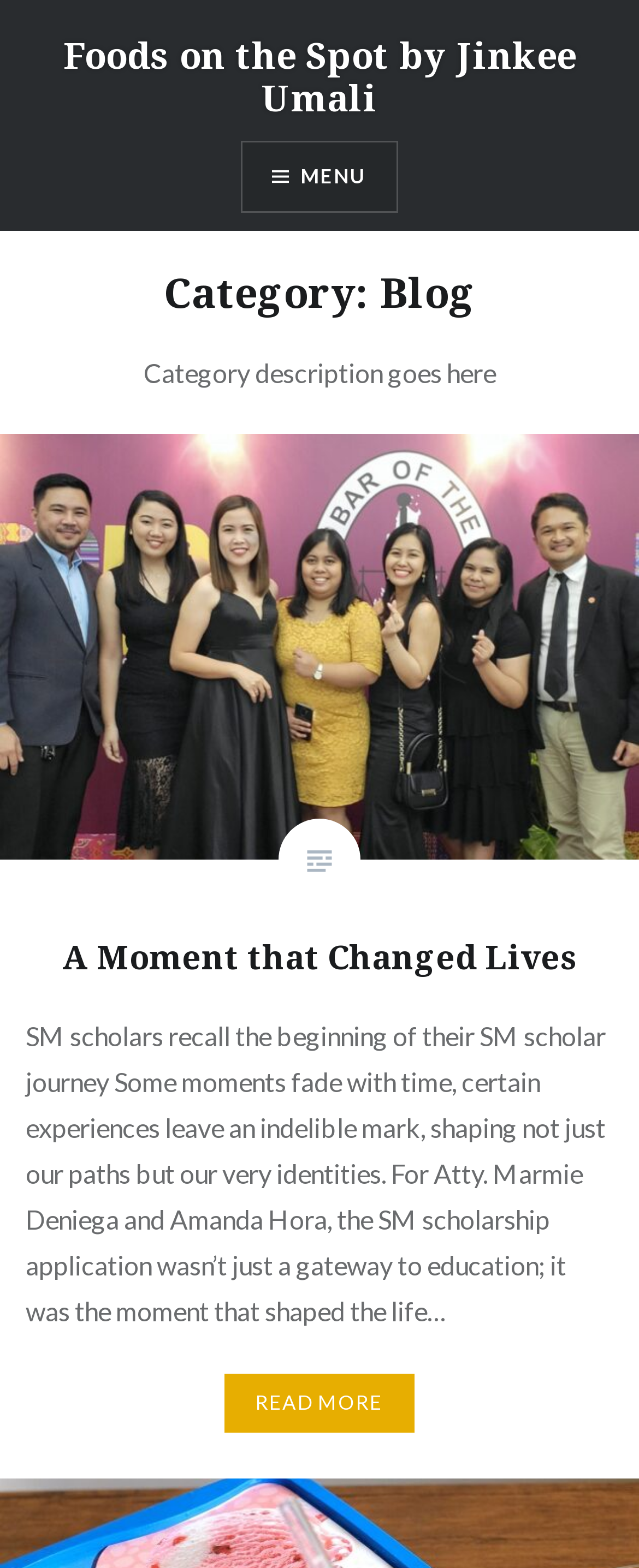Based on the element description "Read More", predict the bounding box coordinates of the UI element.

[0.35, 0.876, 0.65, 0.913]